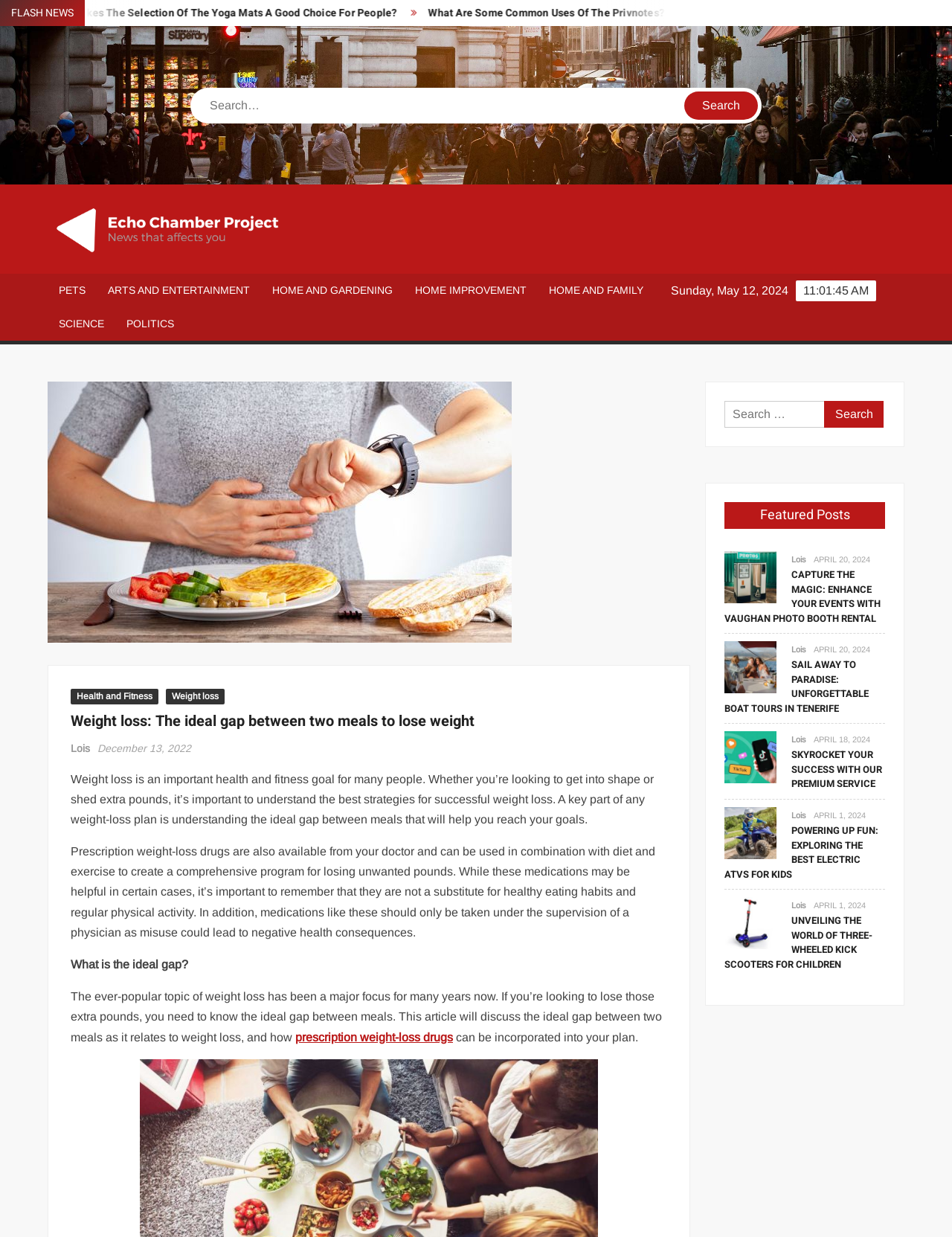What is the purpose of the search bar?
Answer the question in as much detail as possible.

I inferred the purpose of the search bar by looking at its location and design. It is a text input field with a search button next to it, which suggests that it is meant for users to search the website for specific content.